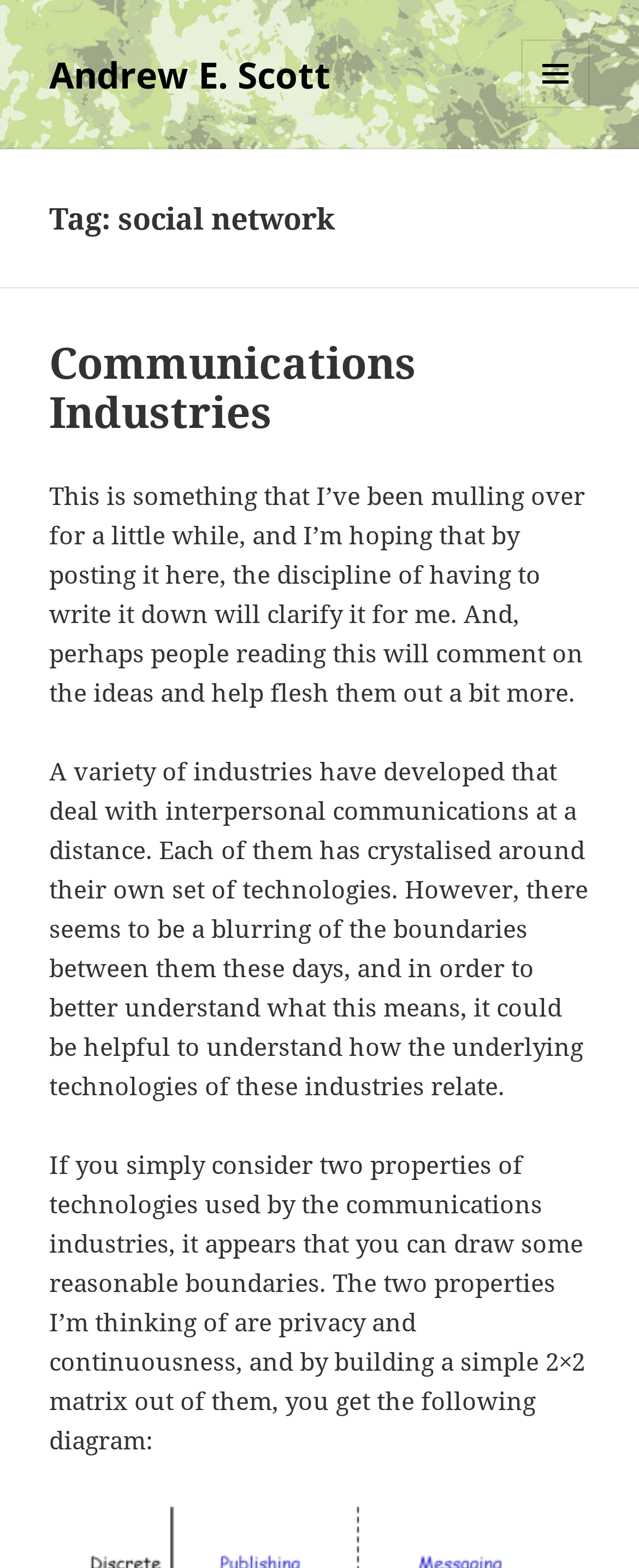Locate the UI element described by Communications Industries and provide its bounding box coordinates. Use the format (top-left x, top-left y, bottom-right x, bottom-right y) with all values as floating point numbers between 0 and 1.

[0.077, 0.212, 0.651, 0.281]